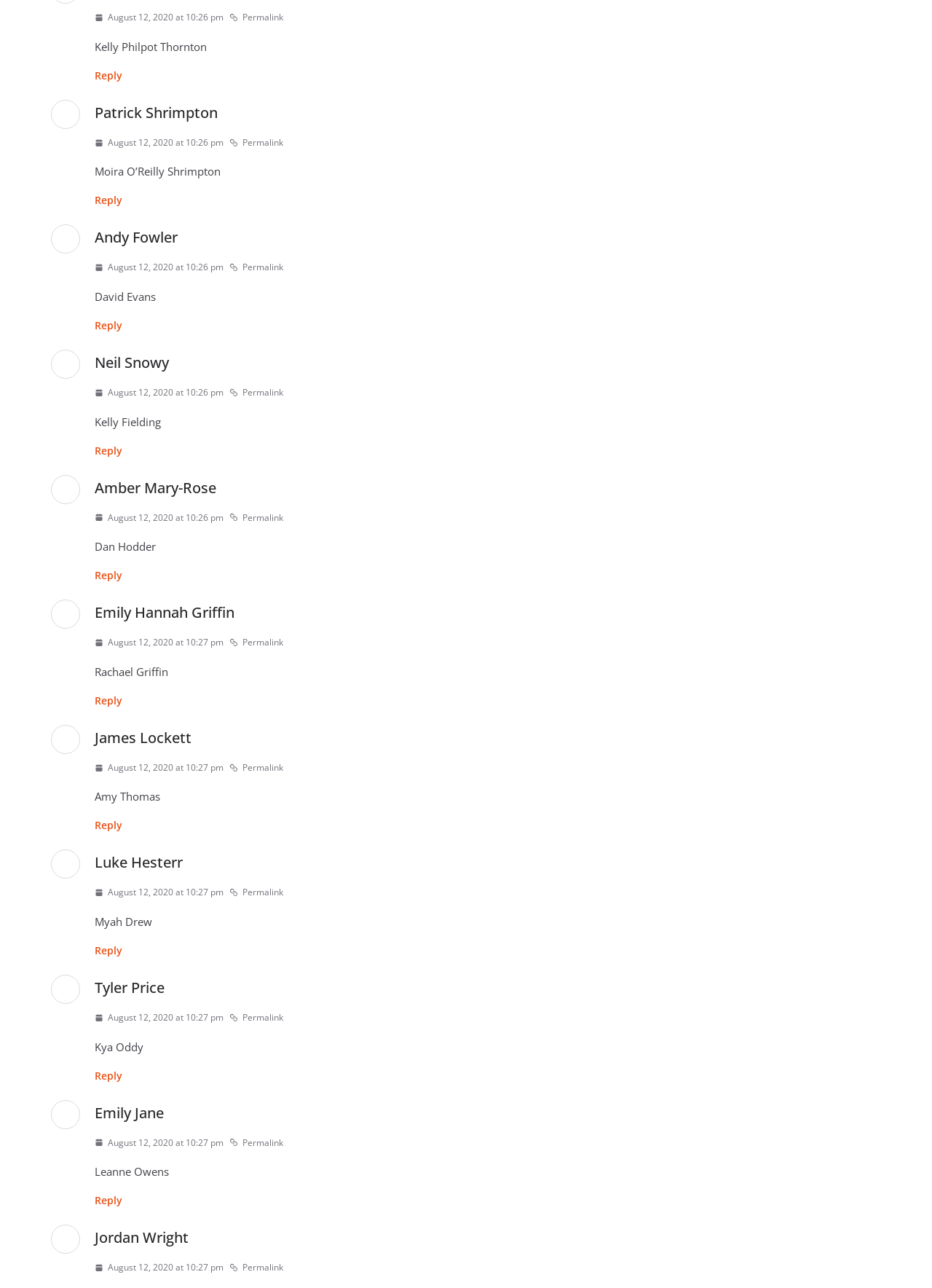How many comments are on this webpage?
Answer the question with a detailed explanation, including all necessary information.

I counted the number of article elements on the webpage, each of which represents a comment, and found that there are 10 comments in total.